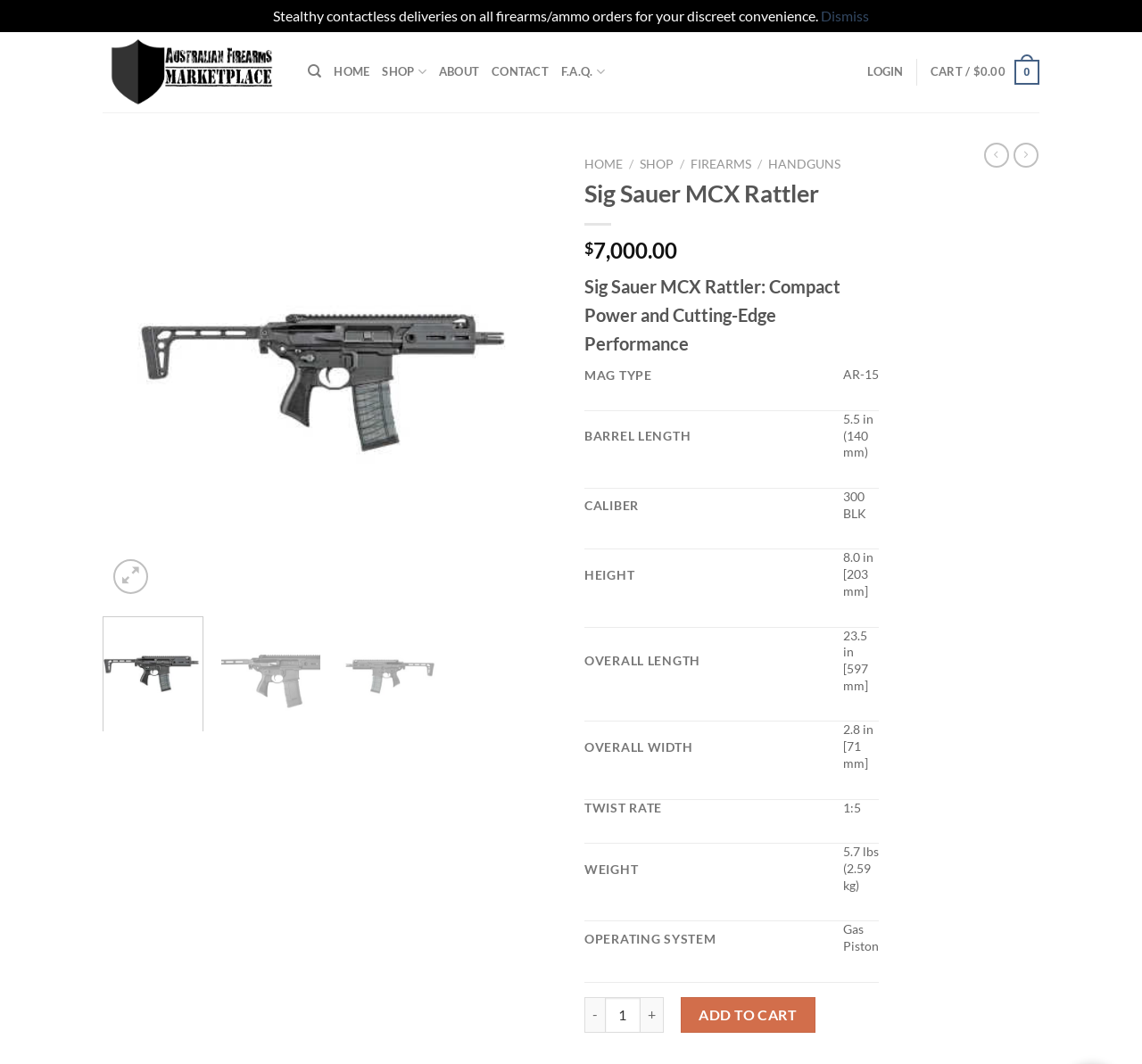Please identify the bounding box coordinates of the area I need to click to accomplish the following instruction: "Increase quantity".

[0.561, 0.937, 0.581, 0.971]